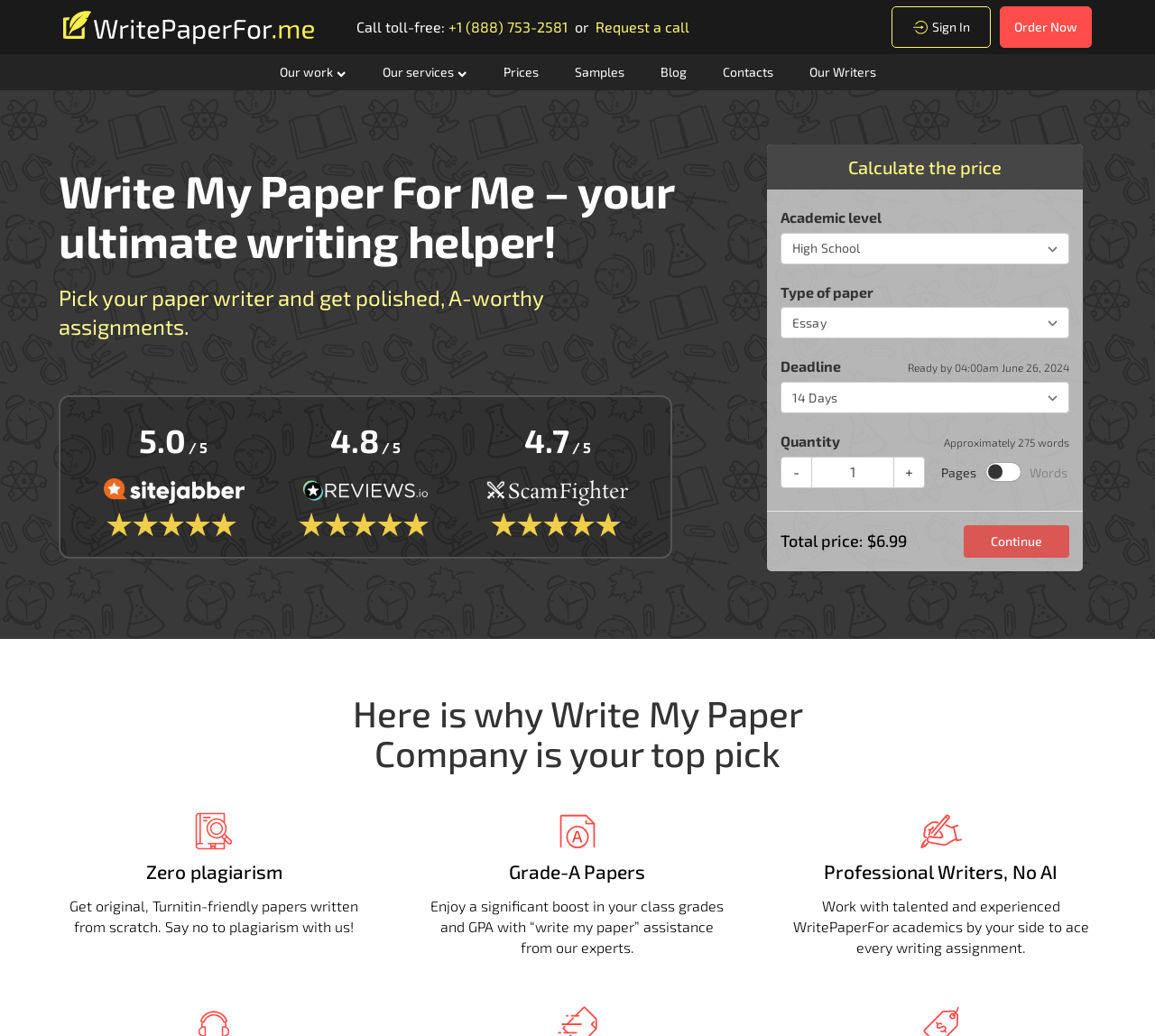Identify the bounding box coordinates of the clickable region necessary to fulfill the following instruction: "Check the 'Pages Words' checkbox". The bounding box coordinates should be four float numbers between 0 and 1, i.e., [left, top, right, bottom].

[0.812, 0.447, 0.925, 0.465]